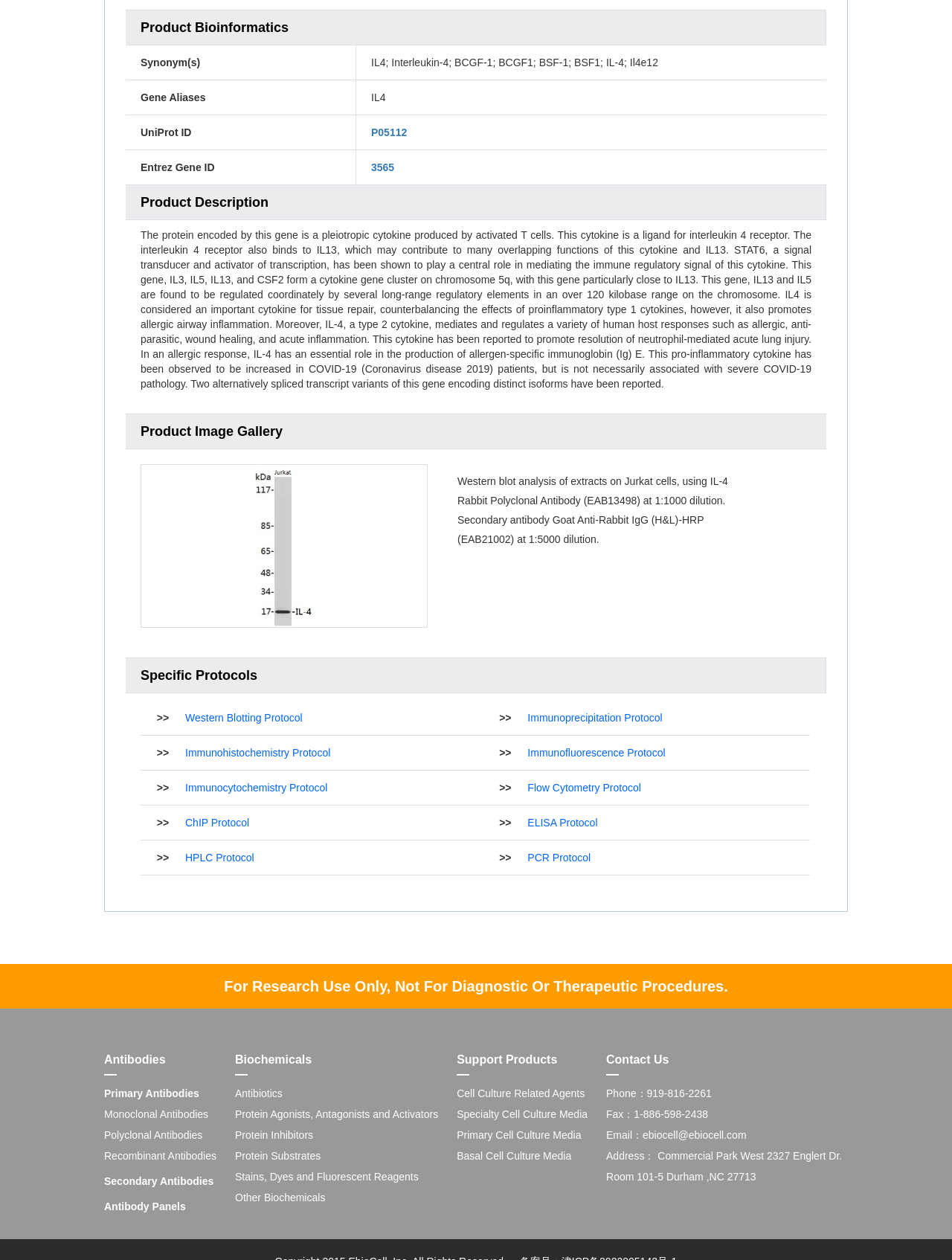Using the elements shown in the image, answer the question comprehensively: What is the protocol mentioned in the specific protocols section?

In the specific protocols section, there are several protocols mentioned, including Western Blotting Protocol, Immunoprecipitation Protocol, Immunohistochemistry Protocol, and others. The first protocol mentioned is Western Blotting Protocol.